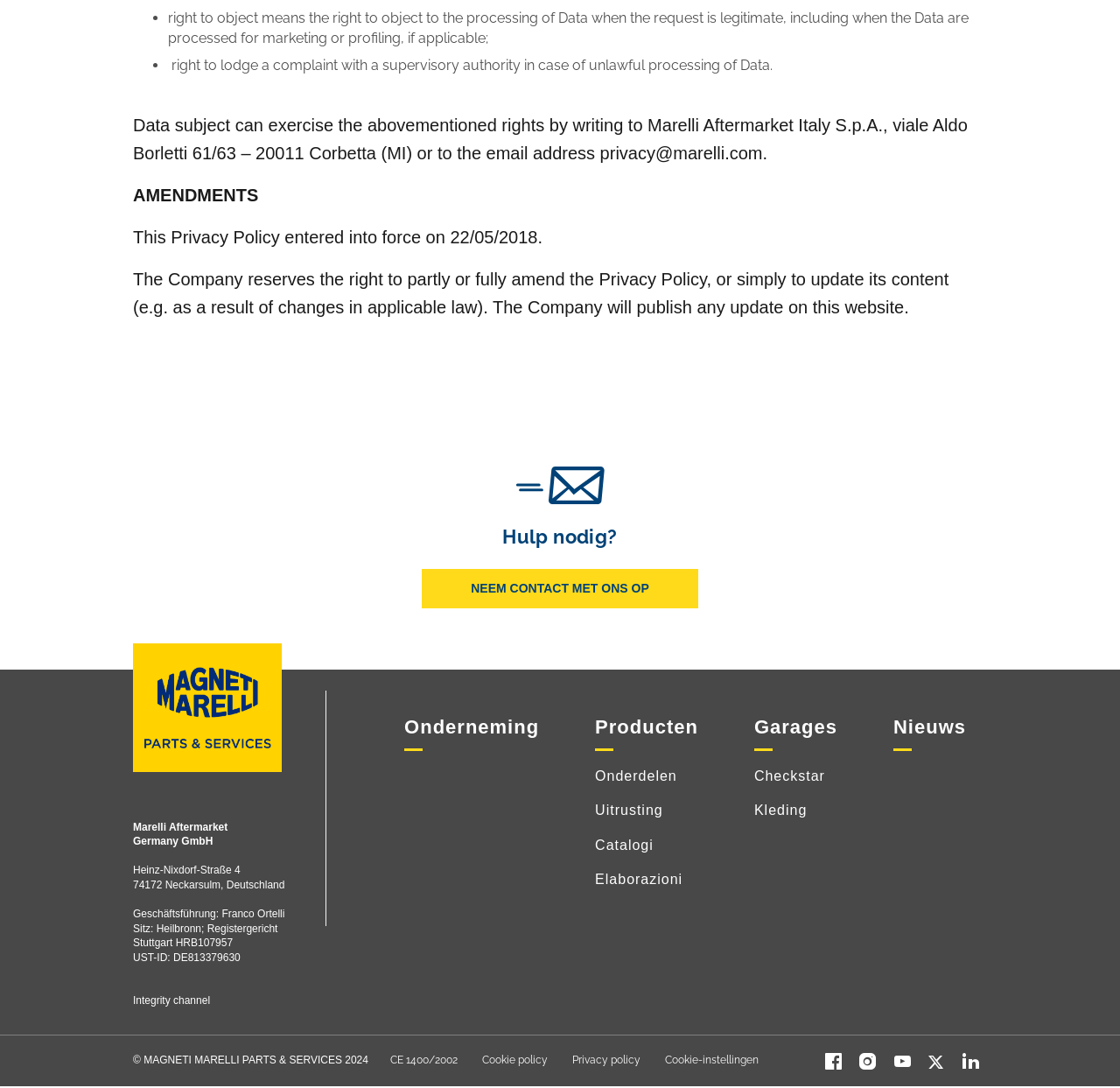From the webpage screenshot, predict the bounding box of the UI element that matches this description: "Neem contact met ons op".

[0.377, 0.523, 0.623, 0.559]